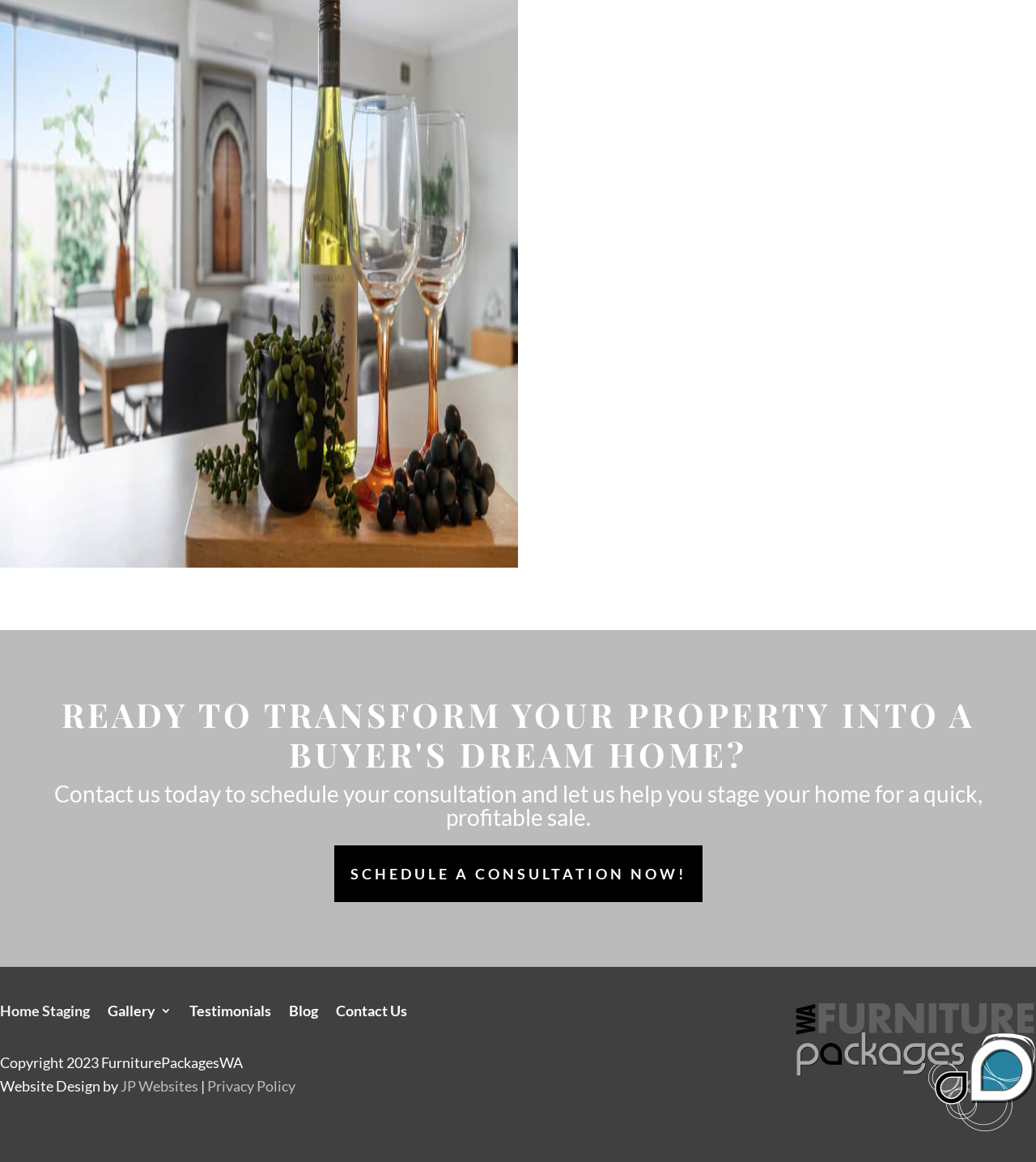Identify the bounding box of the HTML element described here: "Testimonials". Provide the coordinates as four float numbers between 0 and 1: [left, top, right, bottom].

[0.183, 0.865, 0.262, 0.88]